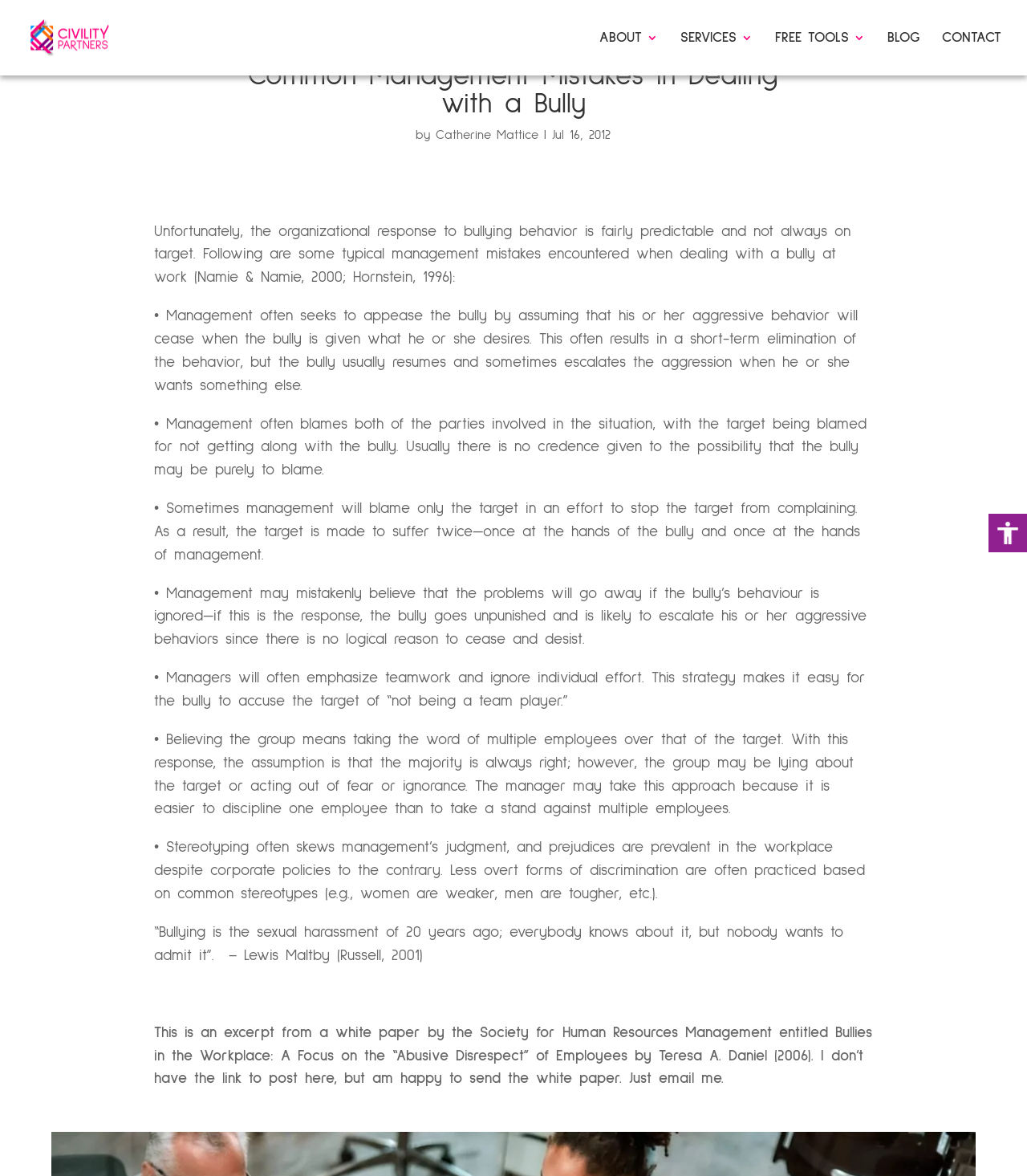Provide an in-depth description of the elements and layout of the webpage.

The webpage appears to be a blog post or article discussing common management mistakes when dealing with bullies in the workplace. At the top of the page, there is a logo and a link to "Civility Partners" on the left, and a navigation menu with links to "ABOUT", "SERVICES", "FREE TOOLS", "BLOG", and "CONTACT" on the right.

Below the navigation menu, there is a heading that reads "Common Management Mistakes in Dealing with a Bully". The author of the article, Catherine Mattice, is credited below the heading, along with the date of publication, July 16, 2012.

The main content of the article is divided into several paragraphs, each describing a common management mistake when dealing with bullies. These mistakes include appeasing the bully, blaming the target, ignoring the problem, emphasizing teamwork over individual effort, and stereotyping. Each paragraph is indented and separated from the others, making it easy to read and understand.

At the bottom of the page, there is a quote from Lewis Maltby, and an excerpt from a white paper by the Society for Human Resources Management. There is also a button to access an "Accessibility Helper sidebar" on the bottom right corner of the page, accompanied by an image of an accessibility icon.

Overall, the webpage is well-organized and easy to navigate, with a clear and concise layout that makes it easy to read and understand the content.